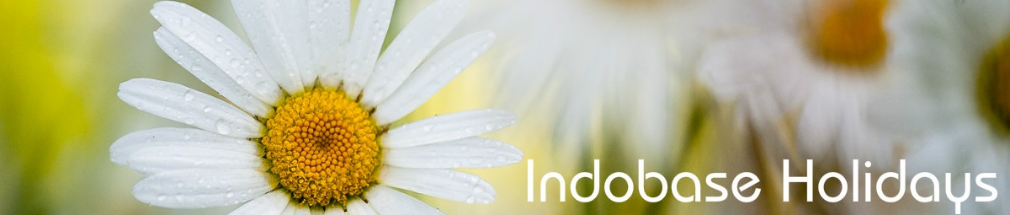What is the font style of the text 'Indobase Holidays'?
Please answer the question with a detailed and comprehensive explanation.

The caption describes the font as 'modern, approachable', indicating that the text 'Indobase Holidays' is presented in a font that is contemporary and easy to read.